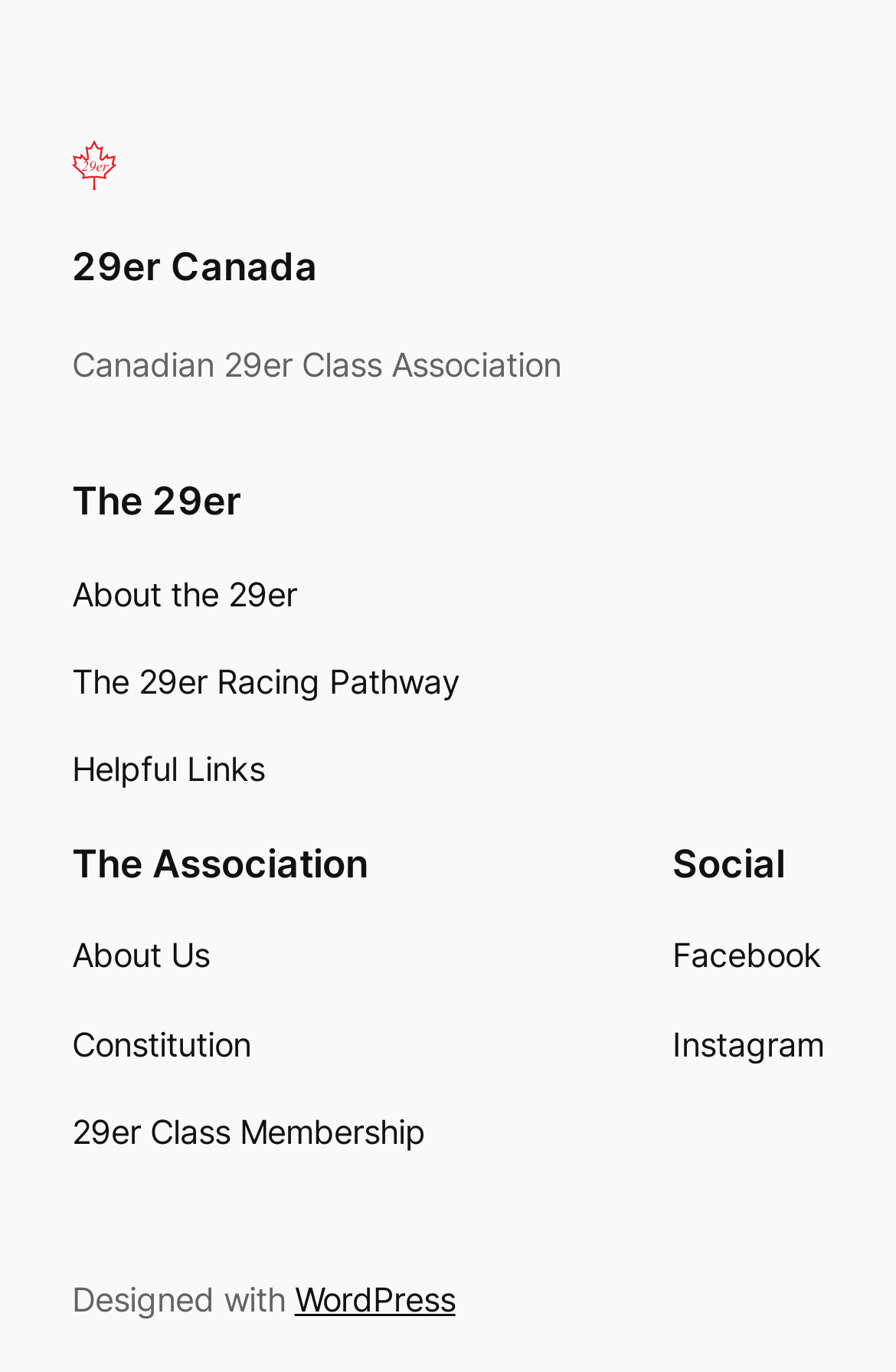Extract the bounding box coordinates of the UI element described: "29er Canada". Provide the coordinates in the format [left, top, right, bottom] with values ranging from 0 to 1.

[0.08, 0.177, 0.354, 0.21]